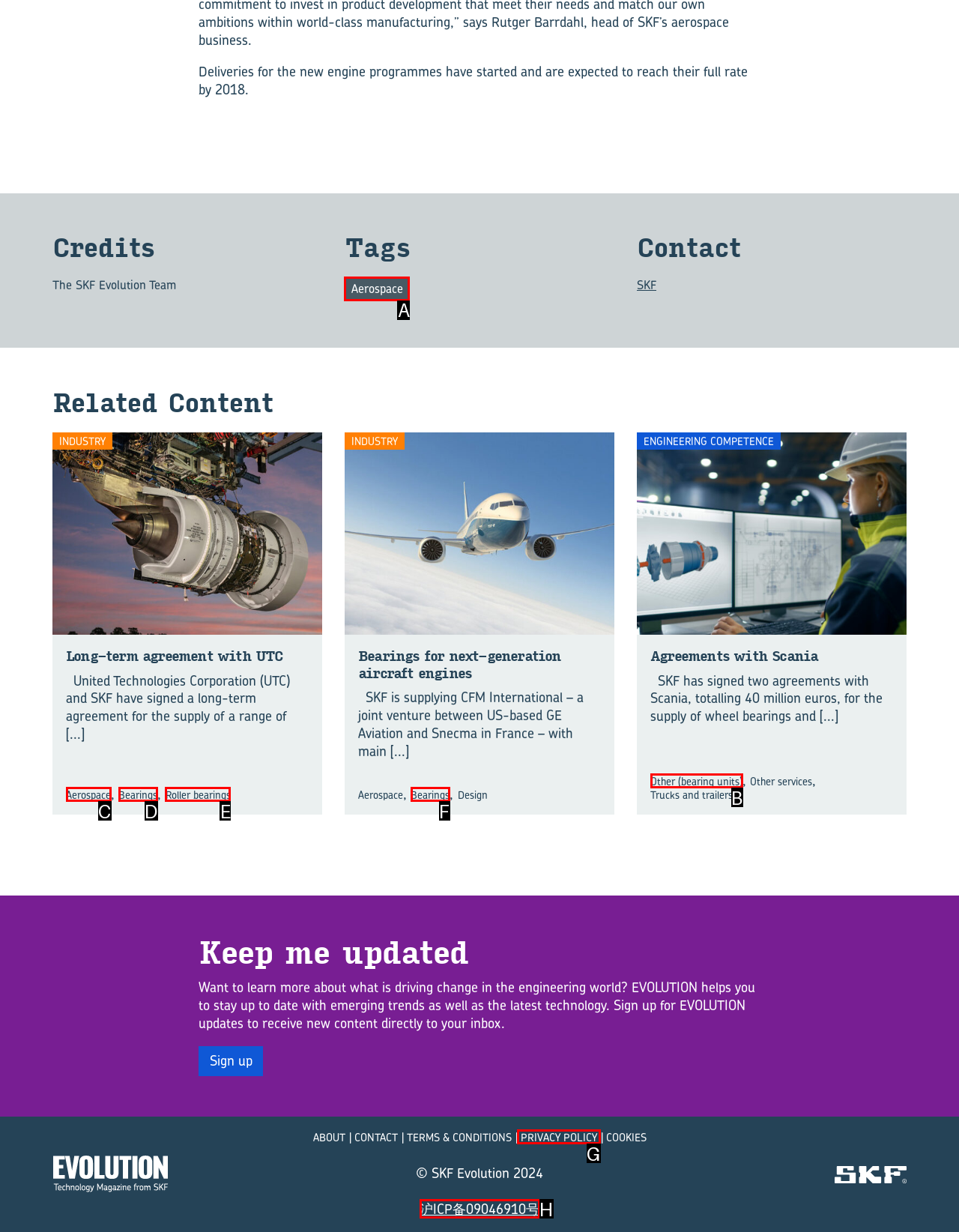Which lettered option should be clicked to achieve the task: Click on 'Aerospace' under 'Tags'? Choose from the given choices.

A